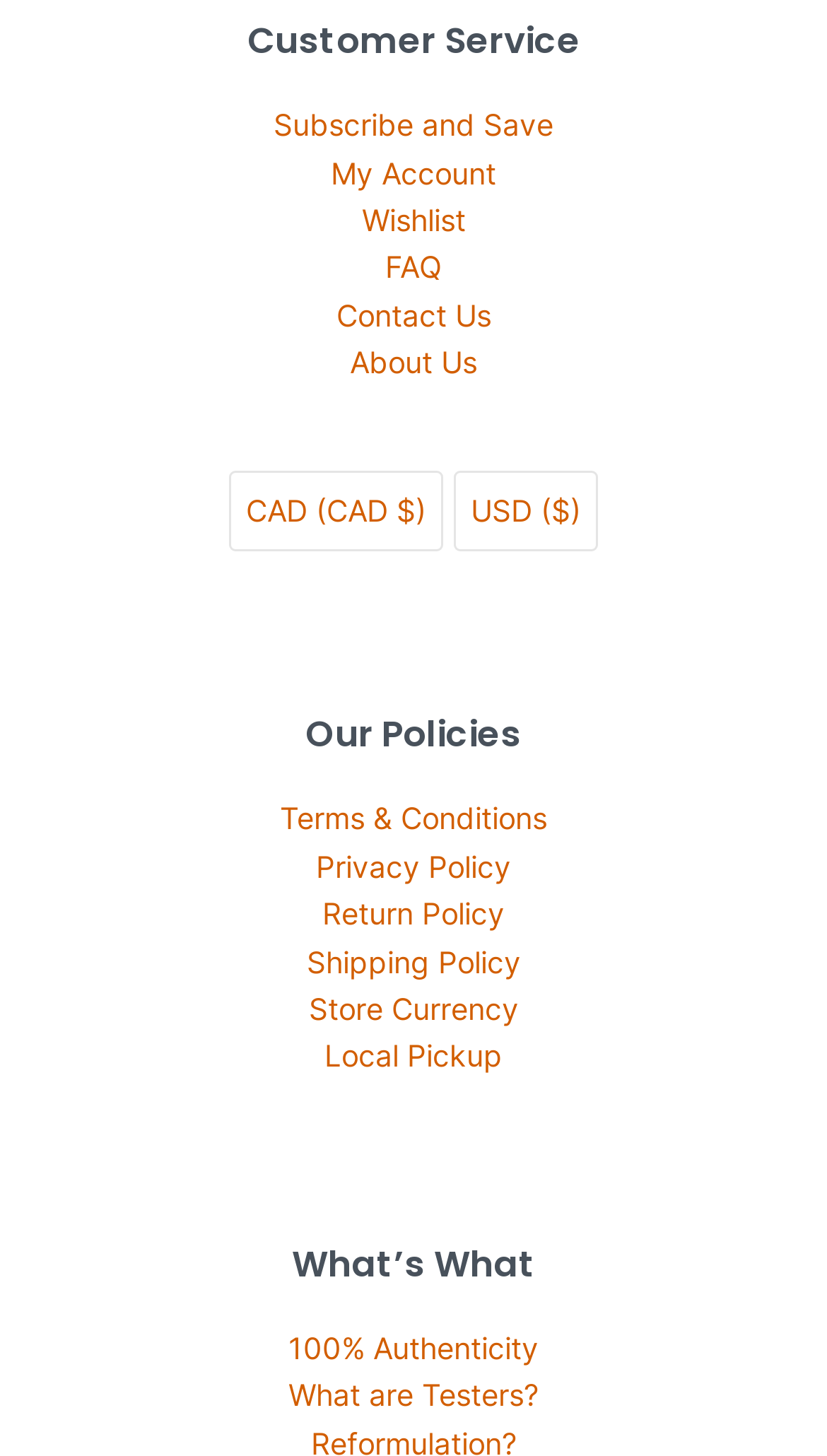Provide your answer to the question using just one word or phrase: What is the 'What's What' section about?

Authenticity and Testers